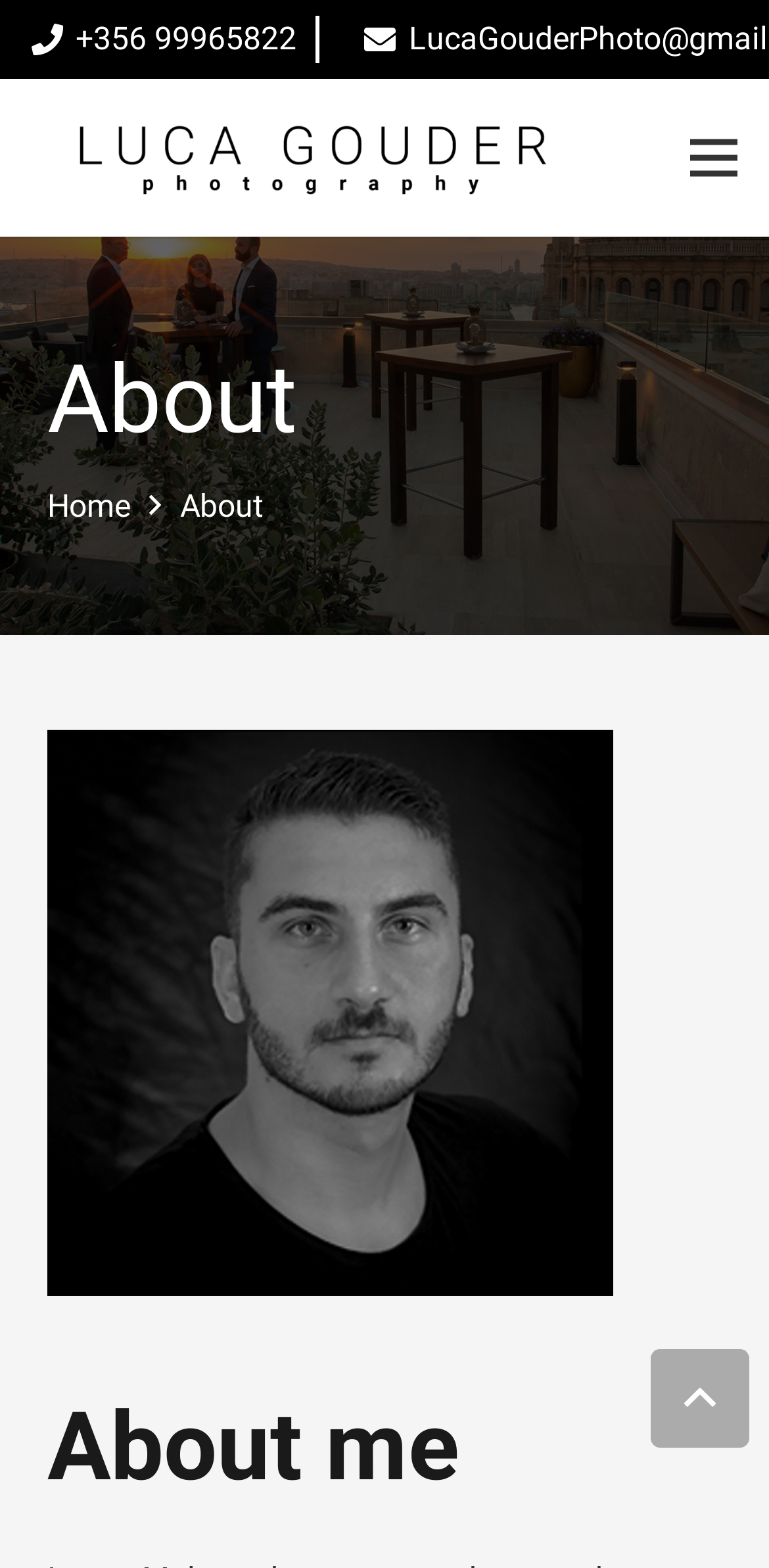Create a detailed description of the webpage's content and layout.

The webpage is about Luca Gouder, with a prominent phone number "+356 99965822" displayed at the top left corner. Below the phone number, there are two links, "Link" and "Menu", positioned at the top center and top right corner, respectively.

The main content of the webpage is divided into sections, with a heading "About" at the top. Below the "About" heading, there are three links: "Home", "About", and an empty link. The "Home" and "About" links are positioned side by side, with "Home" on the left and "About" on the right.

Further down the page, there is a heading "About me" that spans the entire width of the page. At the bottom right corner, there is a small icon represented by the Unicode character "\uf106".

Overall, the webpage has a simple layout with a focus on providing basic information about Luca Gouder, with easy navigation through the links provided.